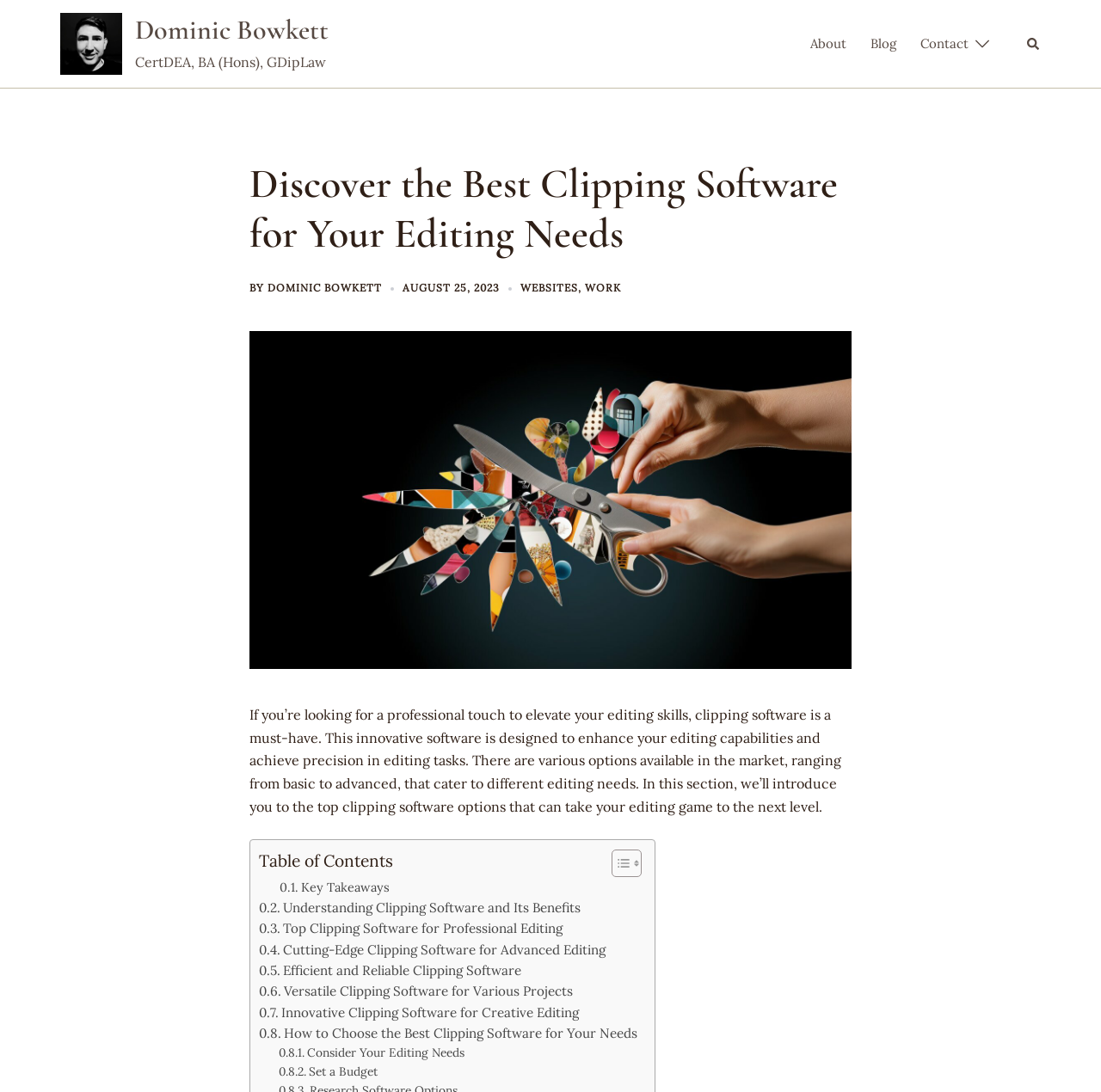Please identify the bounding box coordinates of the element on the webpage that should be clicked to follow this instruction: "Click on the 'About' link". The bounding box coordinates should be given as four float numbers between 0 and 1, formatted as [left, top, right, bottom].

[0.736, 0.03, 0.769, 0.05]